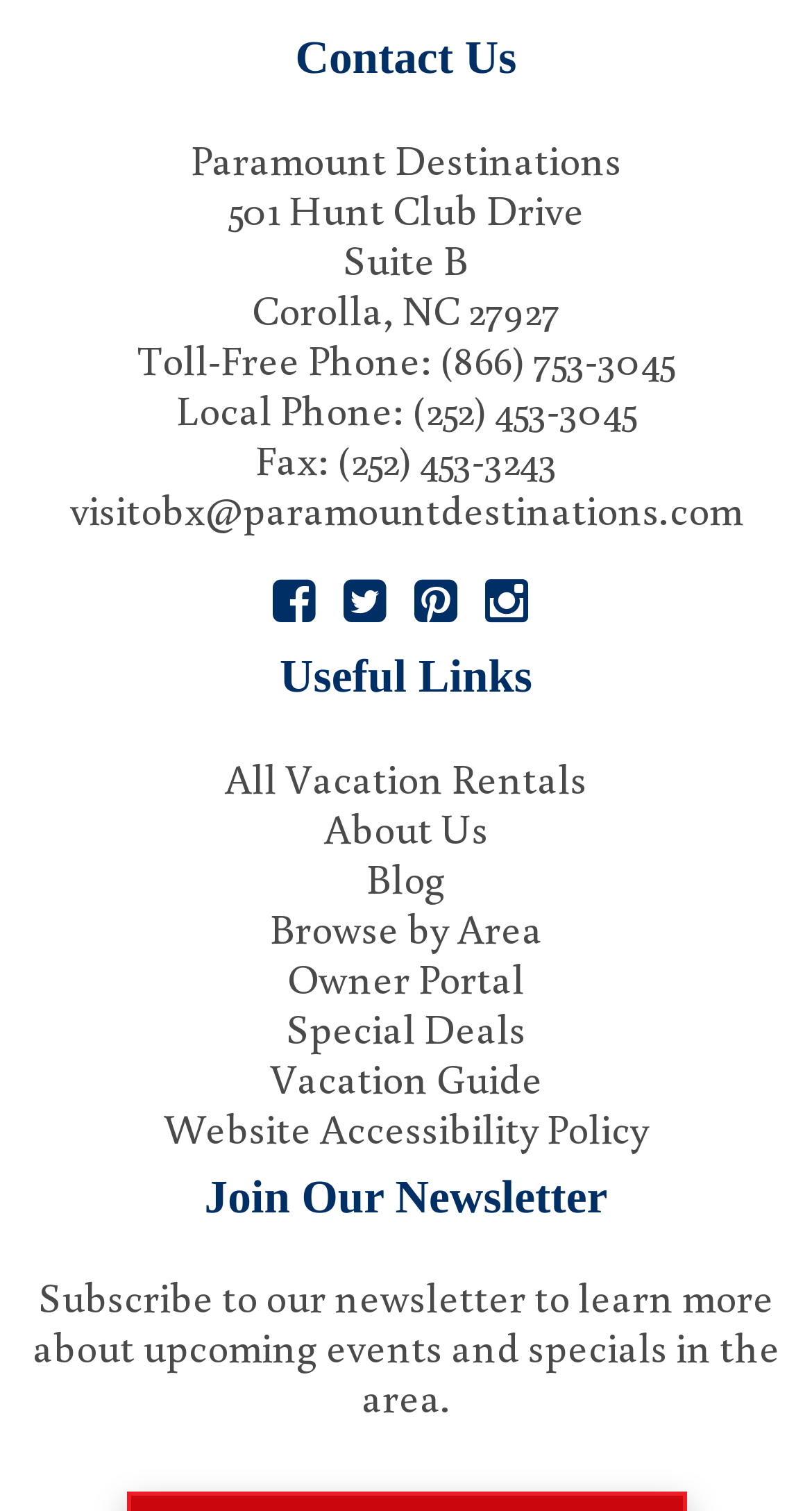Refer to the image and offer a detailed explanation in response to the question: What is the toll-free phone number?

The toll-free phone number is mentioned in the link element '(866) 753-3045' with bounding box coordinates [0.541, 0.219, 0.831, 0.255], which is next to the StaticText element 'Toll-Free Phone:' with bounding box coordinates [0.169, 0.219, 0.541, 0.255].